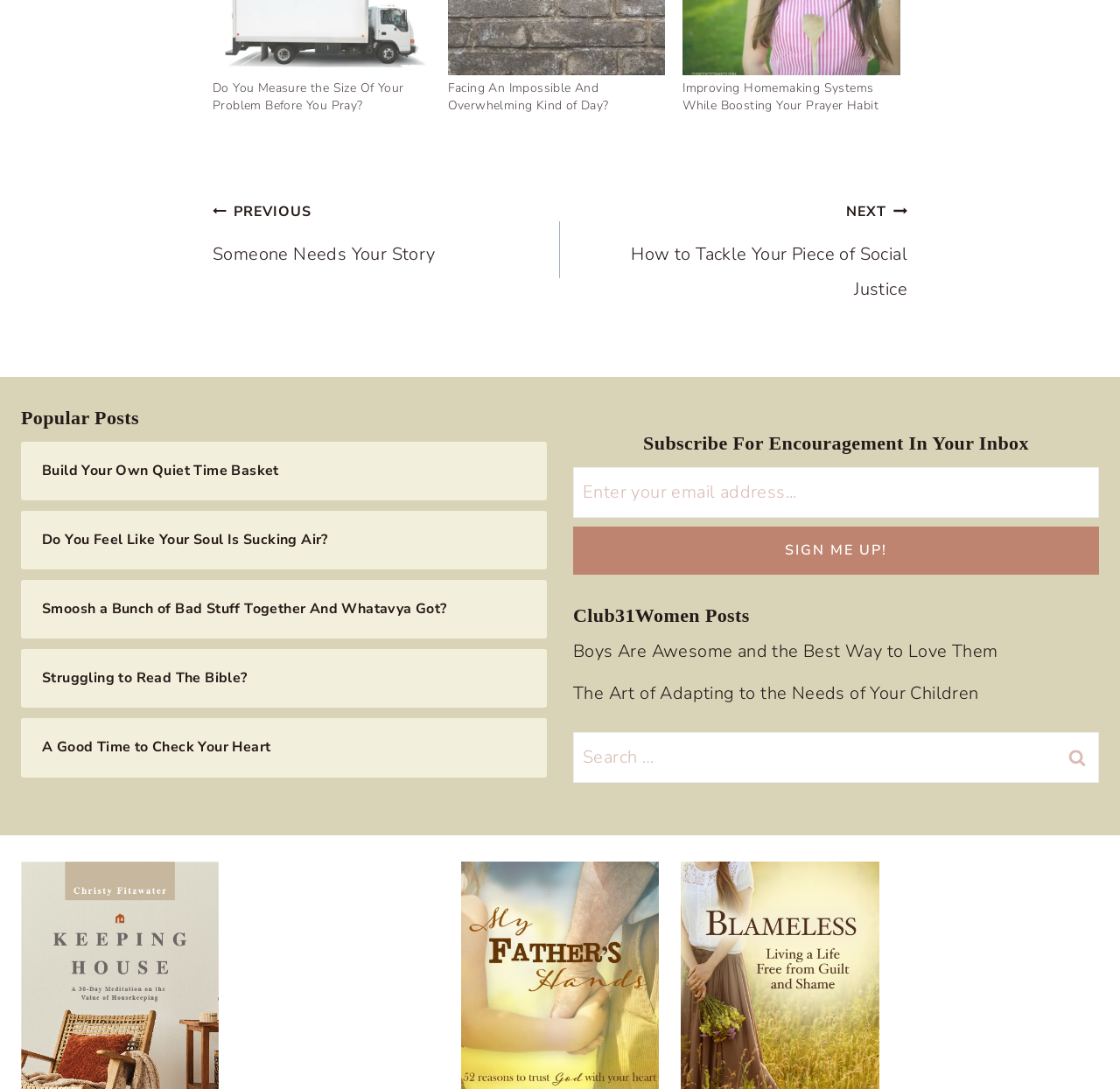Kindly determine the bounding box coordinates for the area that needs to be clicked to execute this instruction: "Get directions to the Palm Springs Spa".

None